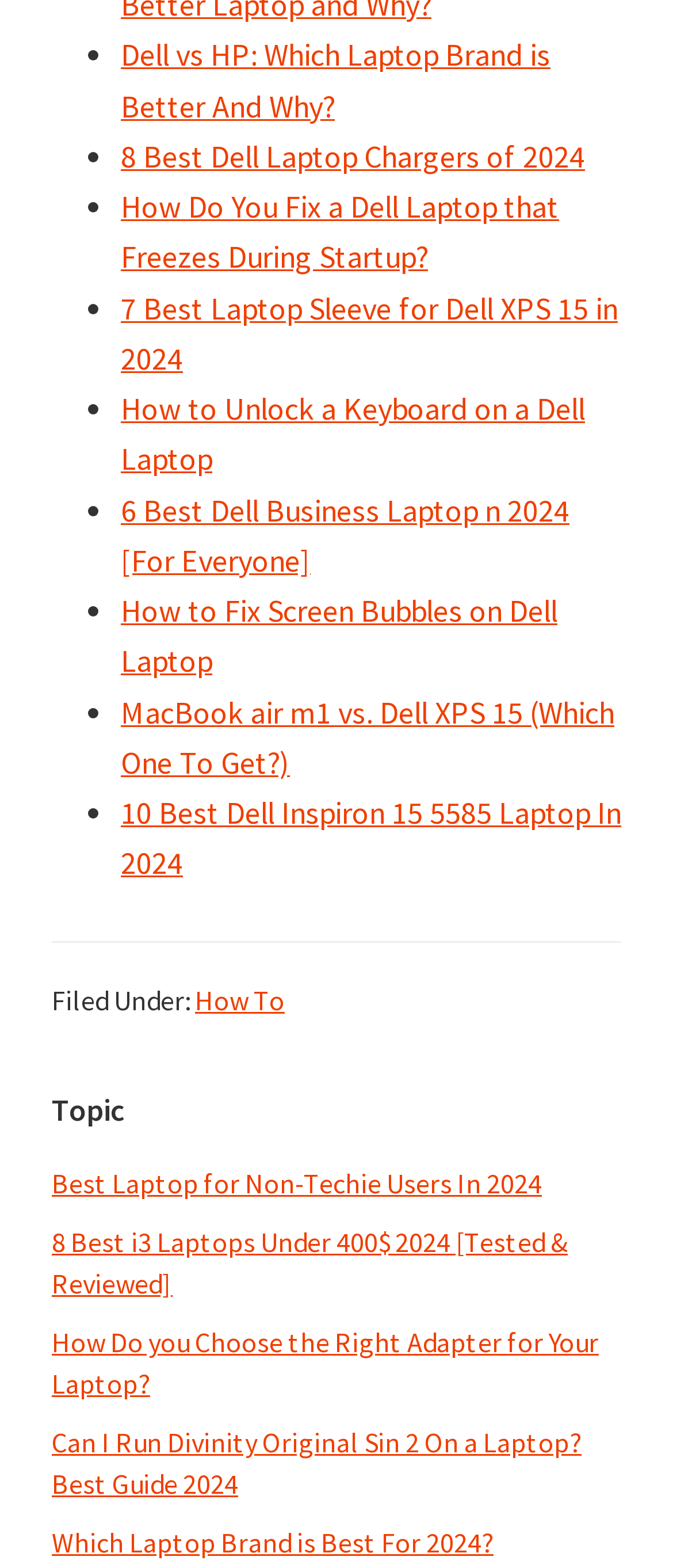Please identify the bounding box coordinates of the element's region that I should click in order to complete the following instruction: "View the article about the best laptop for non-techie users". The bounding box coordinates consist of four float numbers between 0 and 1, i.e., [left, top, right, bottom].

[0.077, 0.744, 0.805, 0.766]